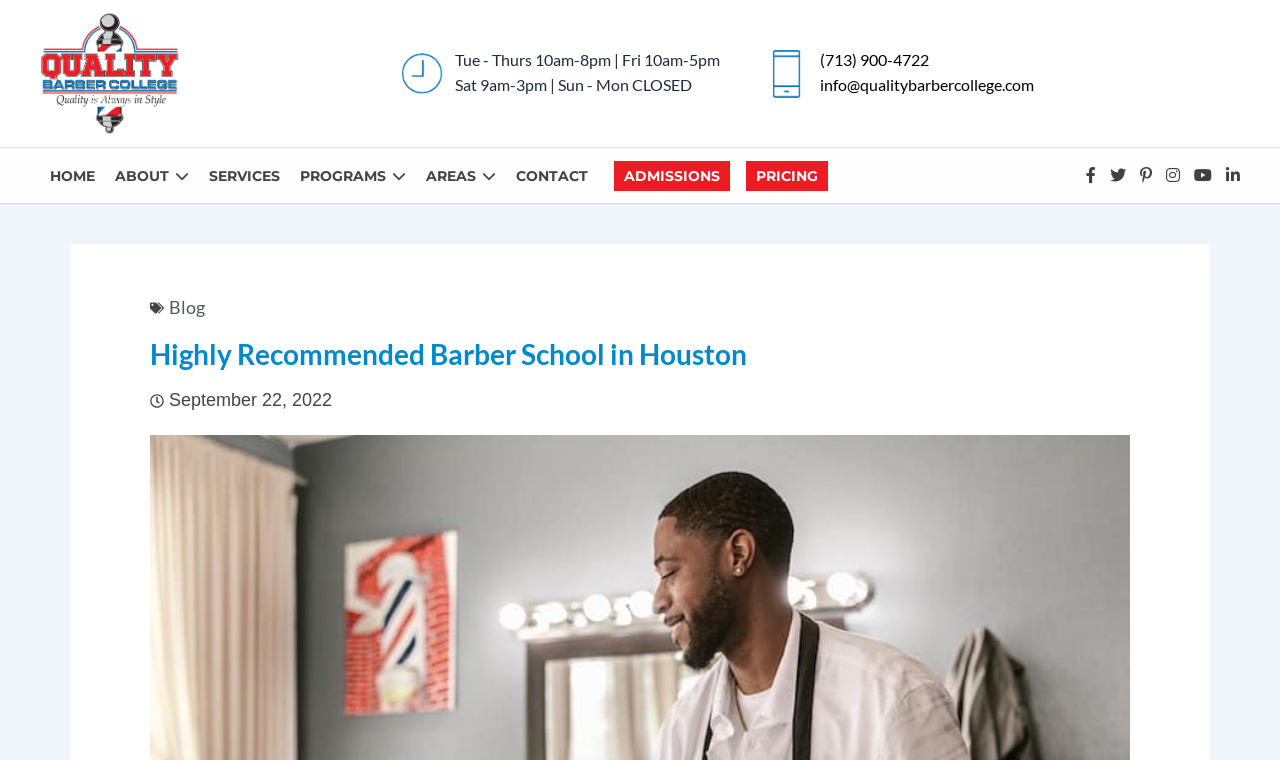What are the college's business hours on Tuesdays?
Refer to the image and give a detailed response to the question.

I found the answer by looking at the heading elements on the webpage, specifically the one that says 'Tue - Thurs 10am-8pm | Fri 10am-5pm'. This indicates that the college is open from 10am to 8pm on Tuesdays.